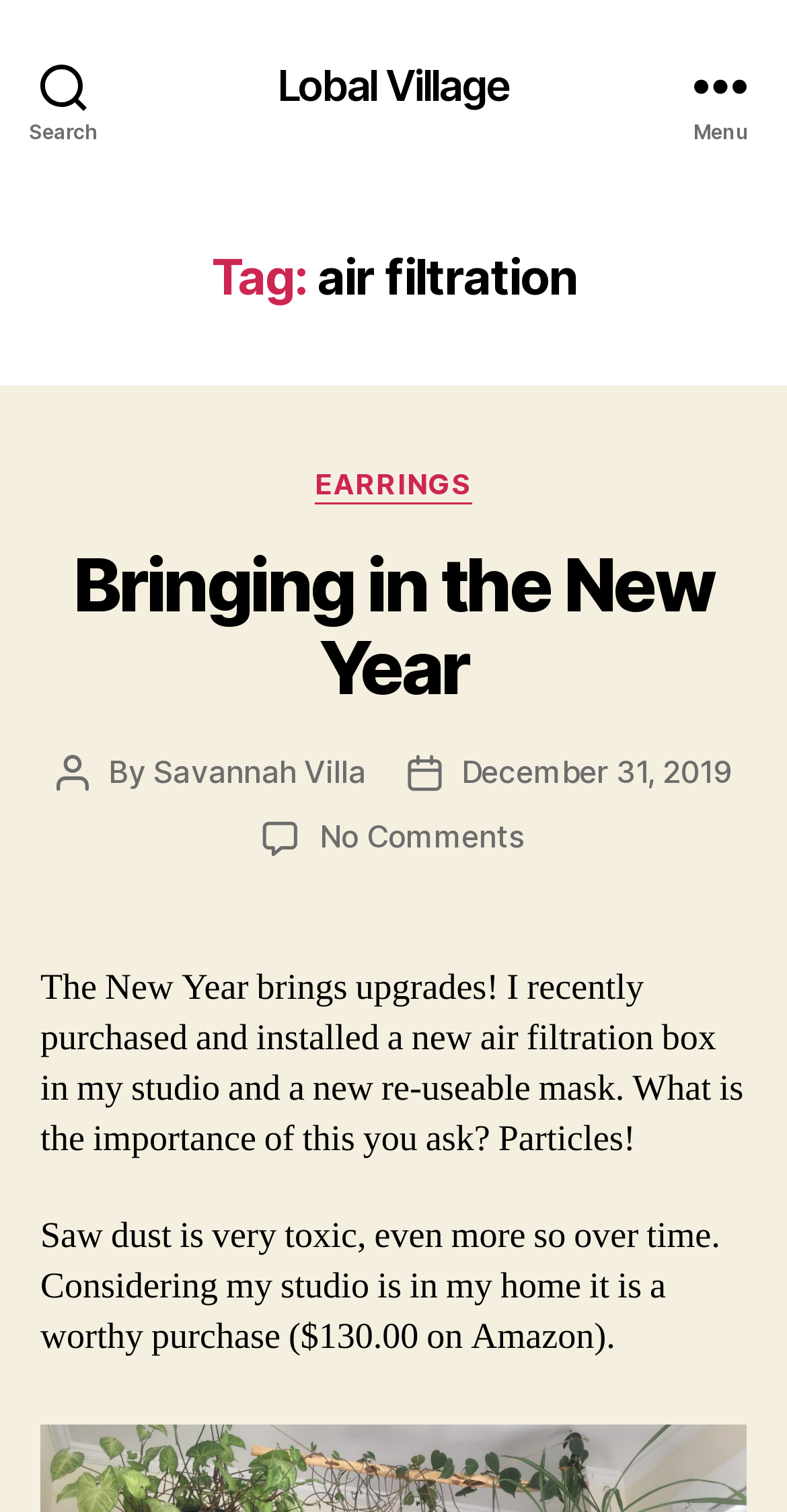Use the information in the screenshot to answer the question comprehensively: How much did the air filtration box cost?

The cost of the air filtration box can be determined by looking at the text '($130.00 on Amazon)' which is a part of the StaticText element.